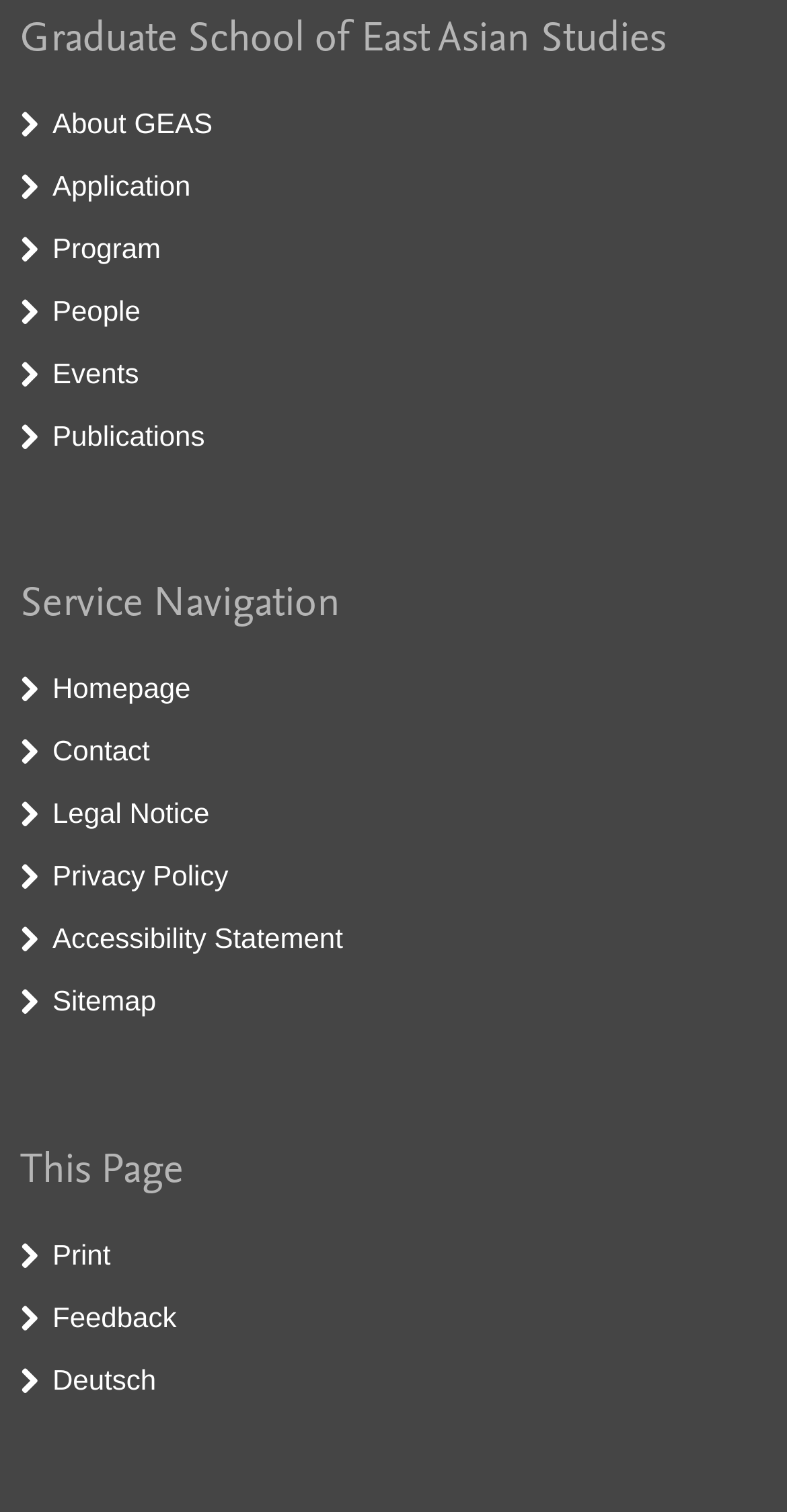Can you specify the bounding box coordinates for the region that should be clicked to fulfill this instruction: "Print this page".

[0.067, 0.819, 0.141, 0.84]